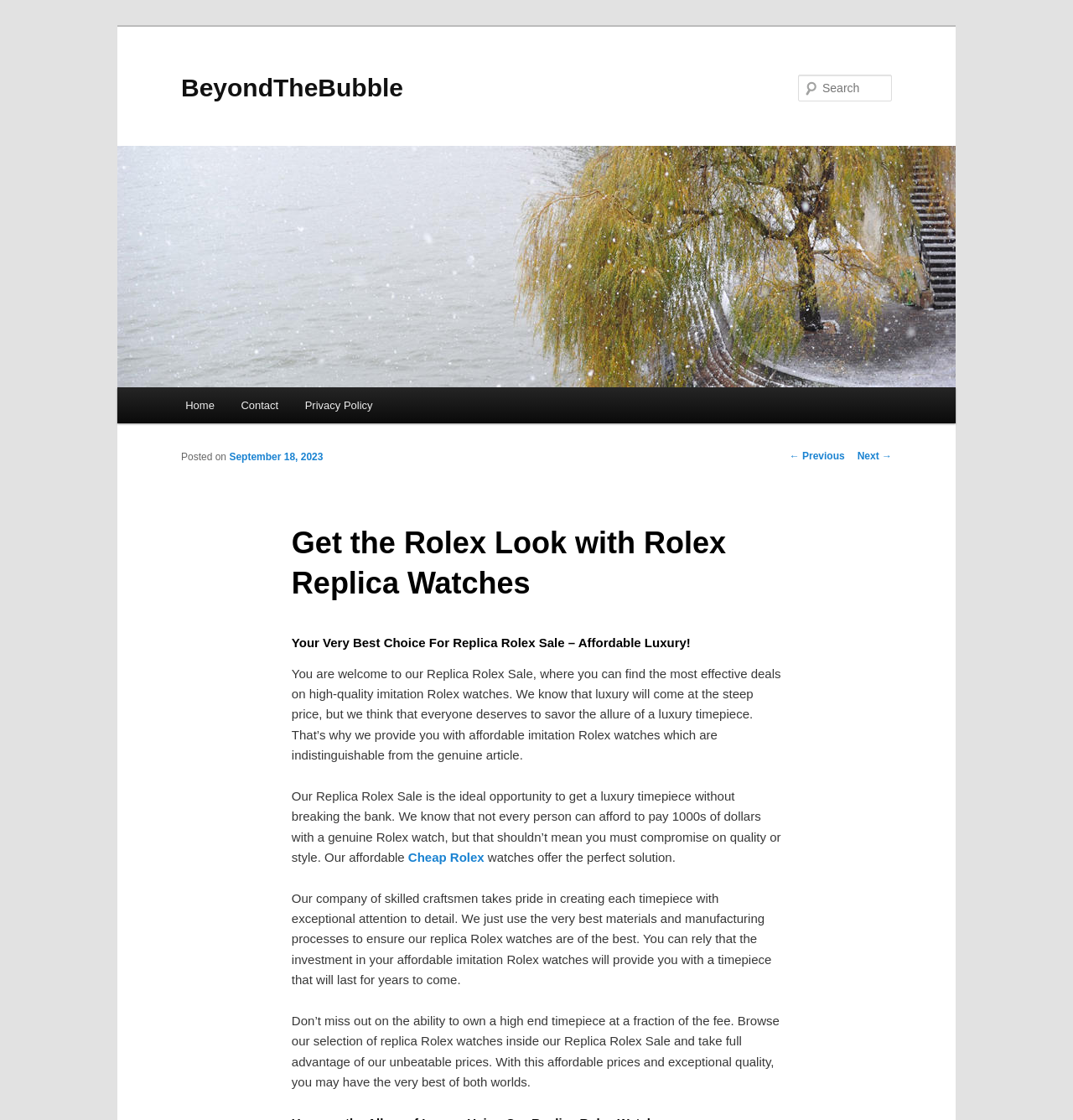Point out the bounding box coordinates of the section to click in order to follow this instruction: "Search for something".

[0.744, 0.067, 0.831, 0.091]